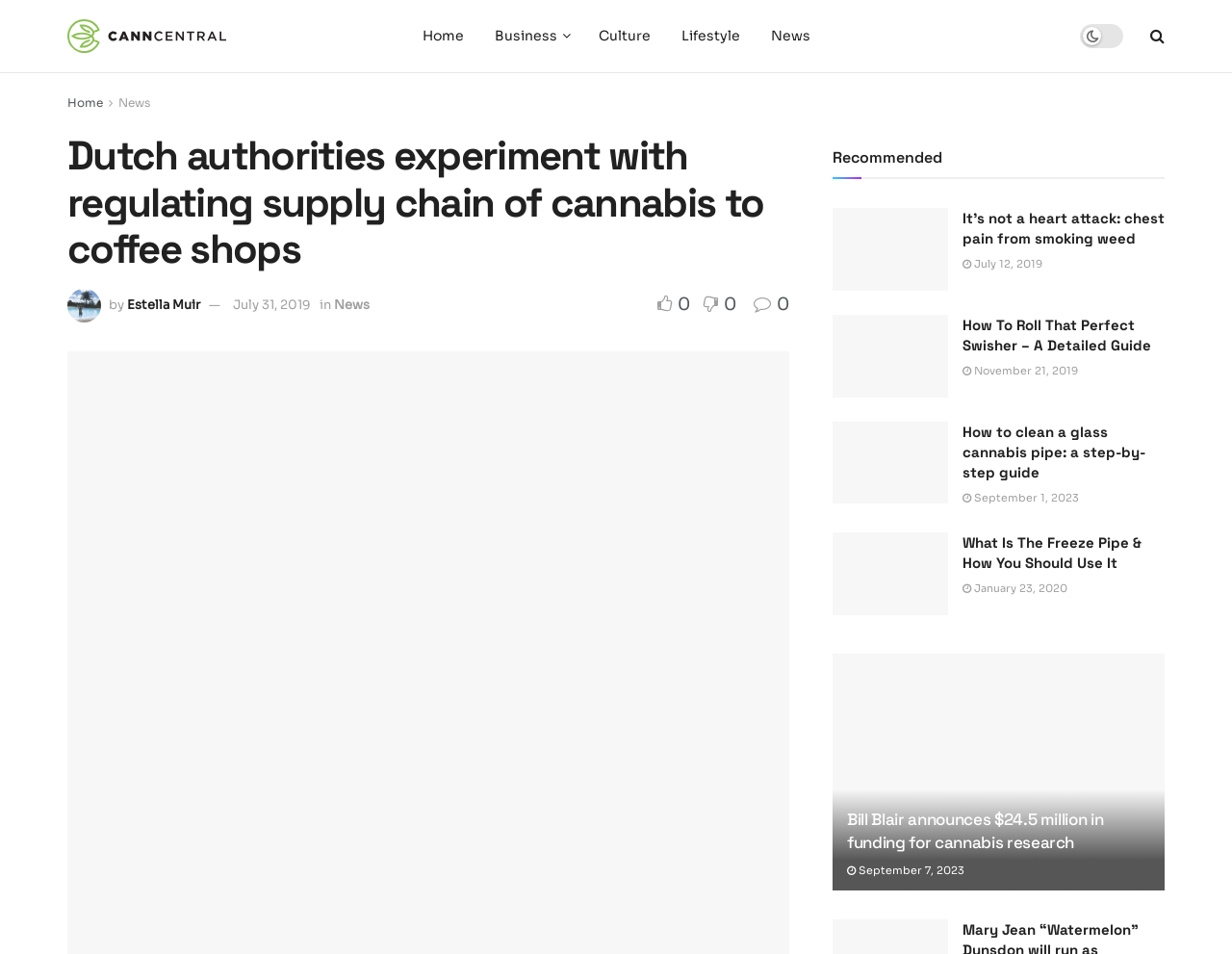Please provide the main heading of the webpage content.

Dutch authorities experiment with regulating supply chain of cannabis to coffee shops